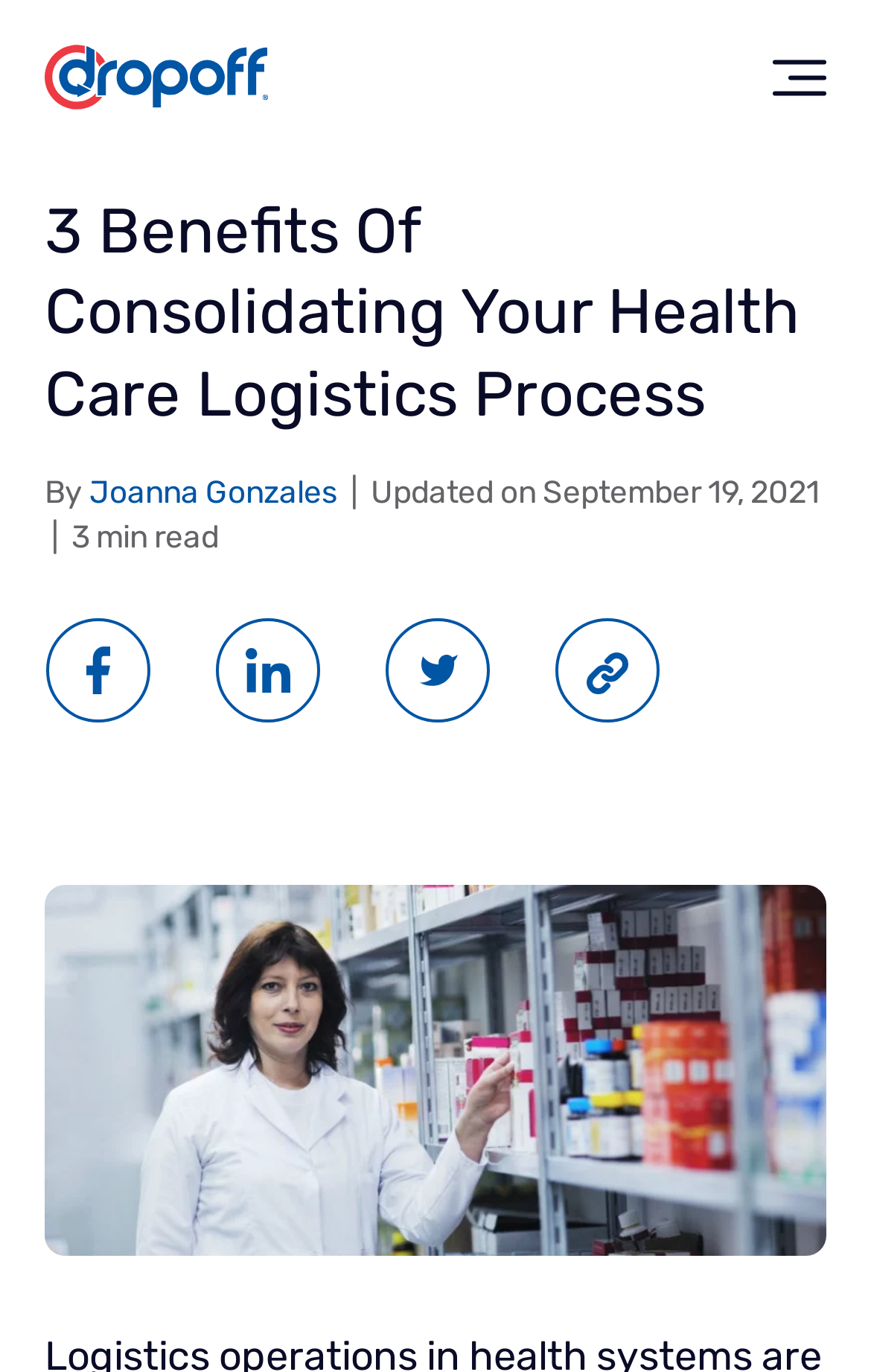Extract the main title from the webpage and generate its text.

3 Benefits Of Consolidating Your Health Care Logistics Process